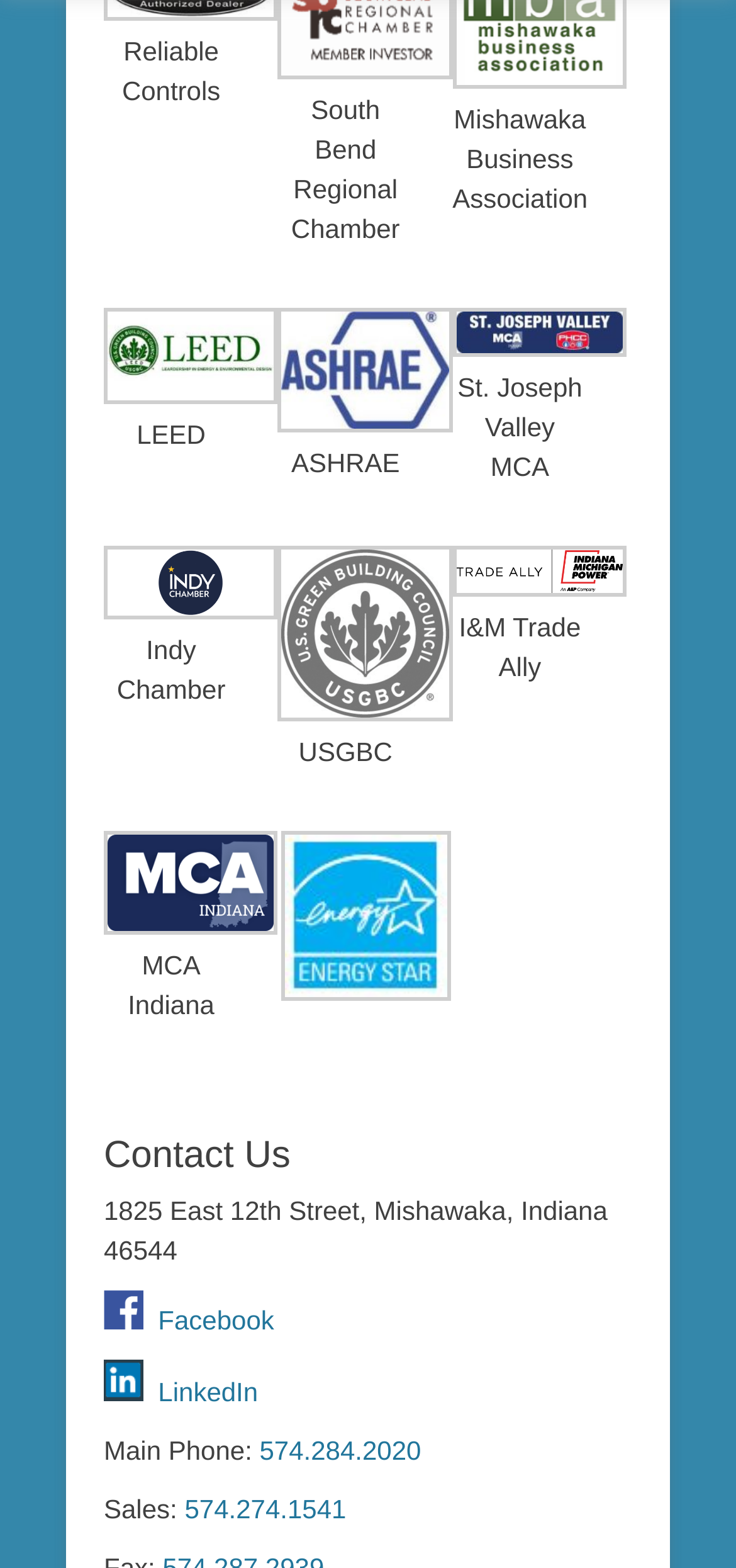How many social media links are available?
Answer the question in as much detail as possible.

I counted the number of social media links on the webpage, including the Facebook link and the LinkedIn link, which are located below the address of the organization.